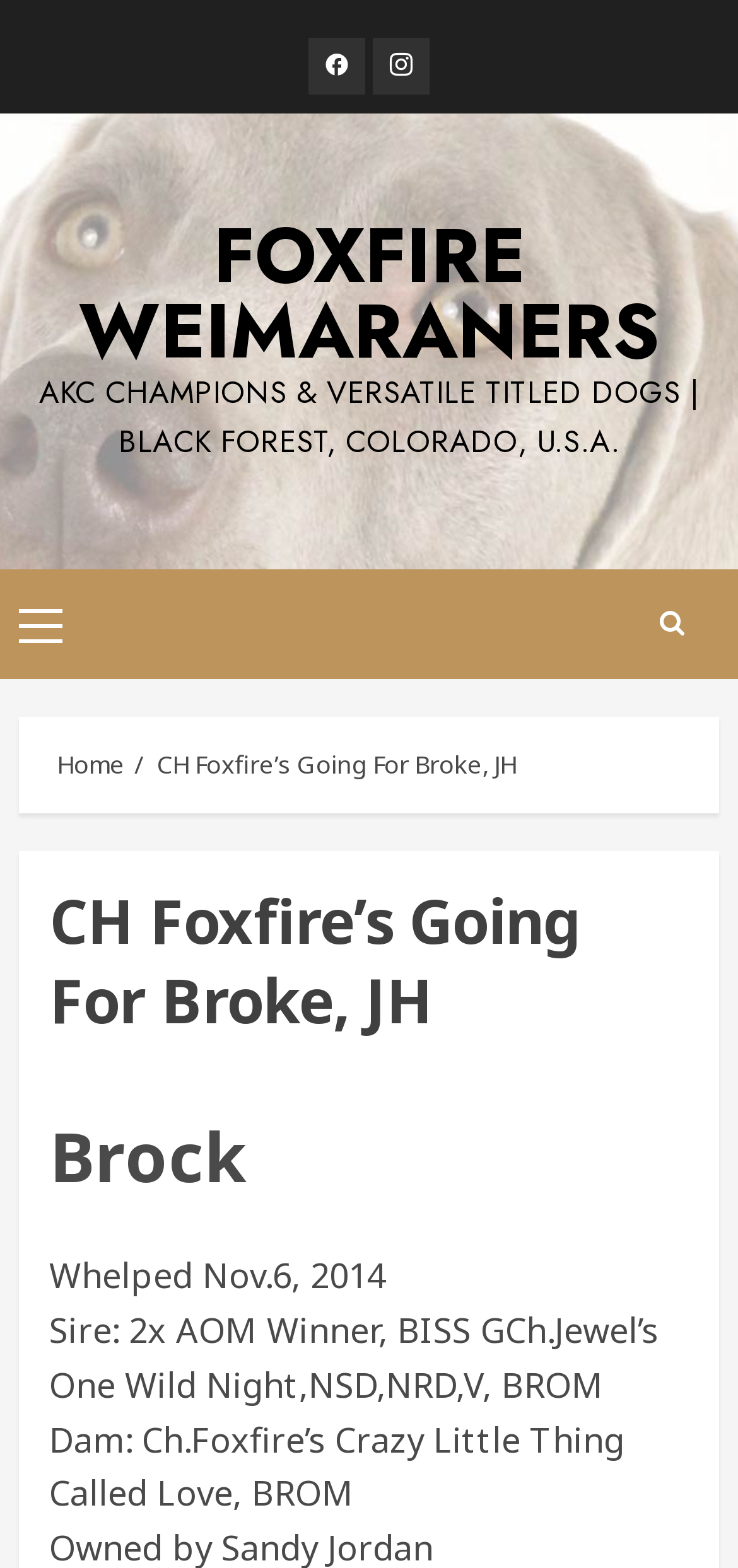Examine the screenshot and answer the question in as much detail as possible: What is the whelped date of the Weimaraner?

I found the answer by reading the text section below the header, where it lists the whelped date of the Weimaraner as 'Nov.6, 2014'.